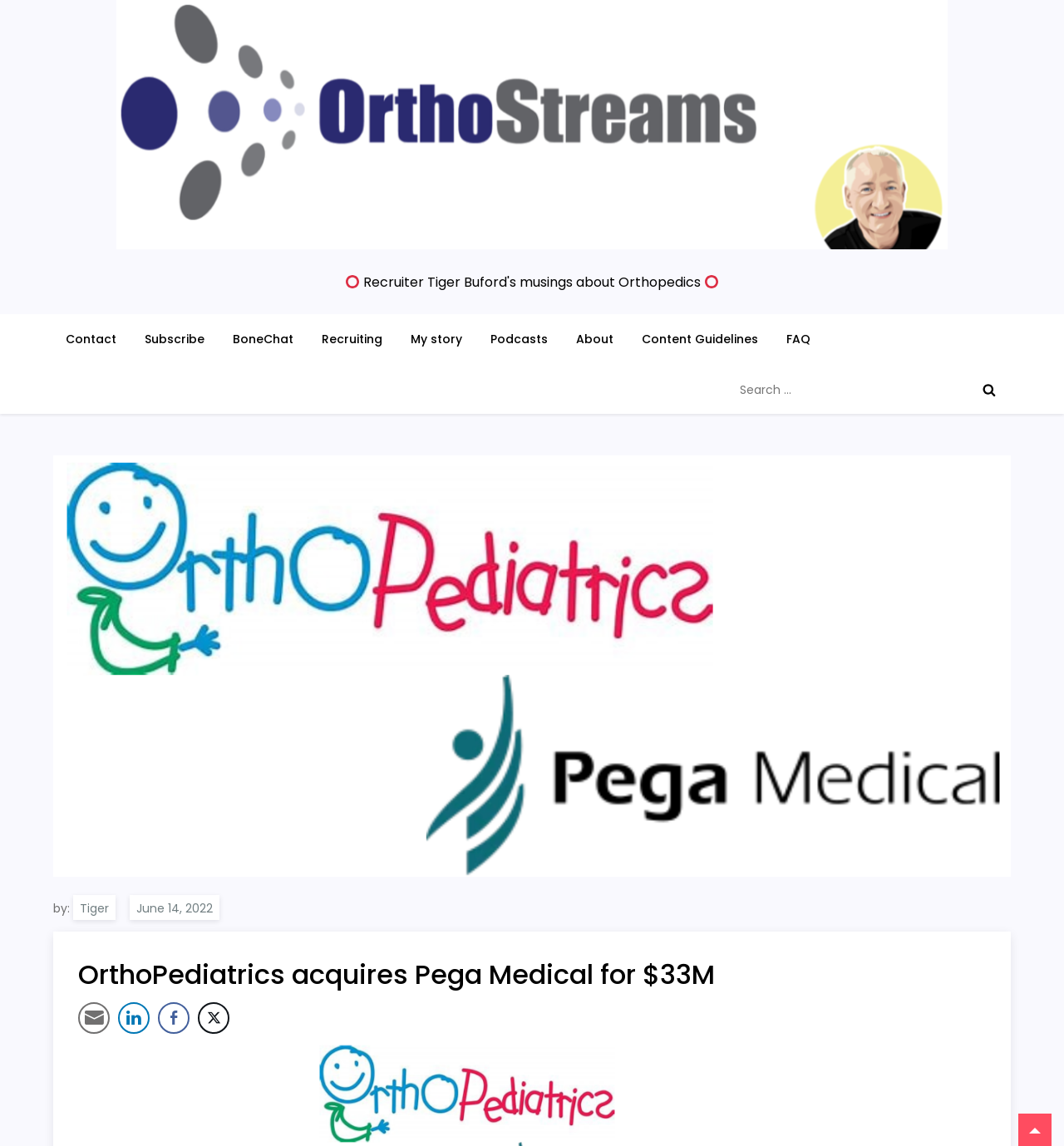Please provide the bounding box coordinates for the element that needs to be clicked to perform the following instruction: "Click the Contact link". The coordinates should be given as four float numbers between 0 and 1, i.e., [left, top, right, bottom].

[0.05, 0.274, 0.121, 0.318]